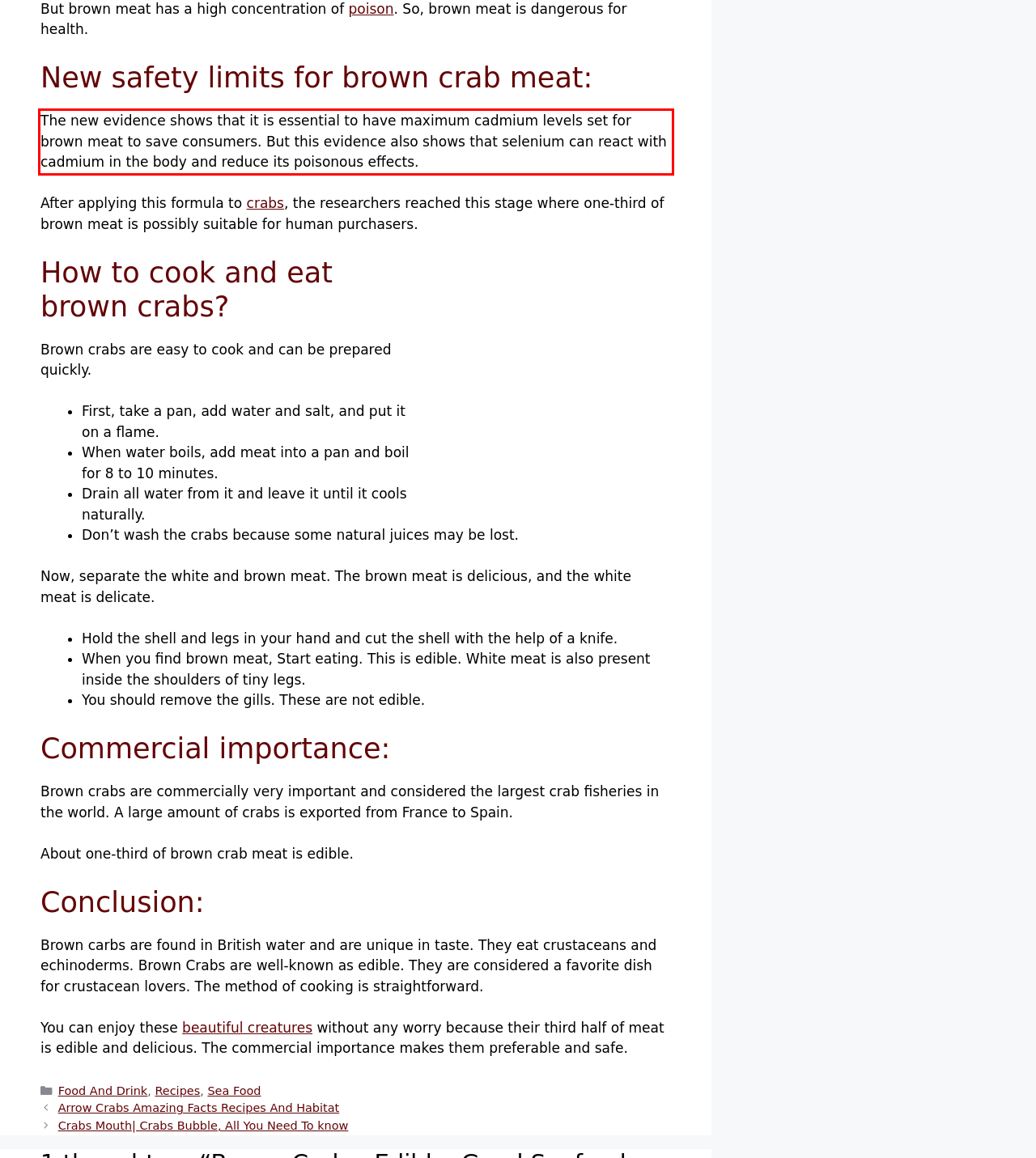Examine the screenshot of the webpage, locate the red bounding box, and generate the text contained within it.

The new evidence shows that it is essential to have maximum cadmium levels set for brown meat to save consumers. But this evidence also shows that selenium can react with cadmium in the body and reduce its poisonous effects.